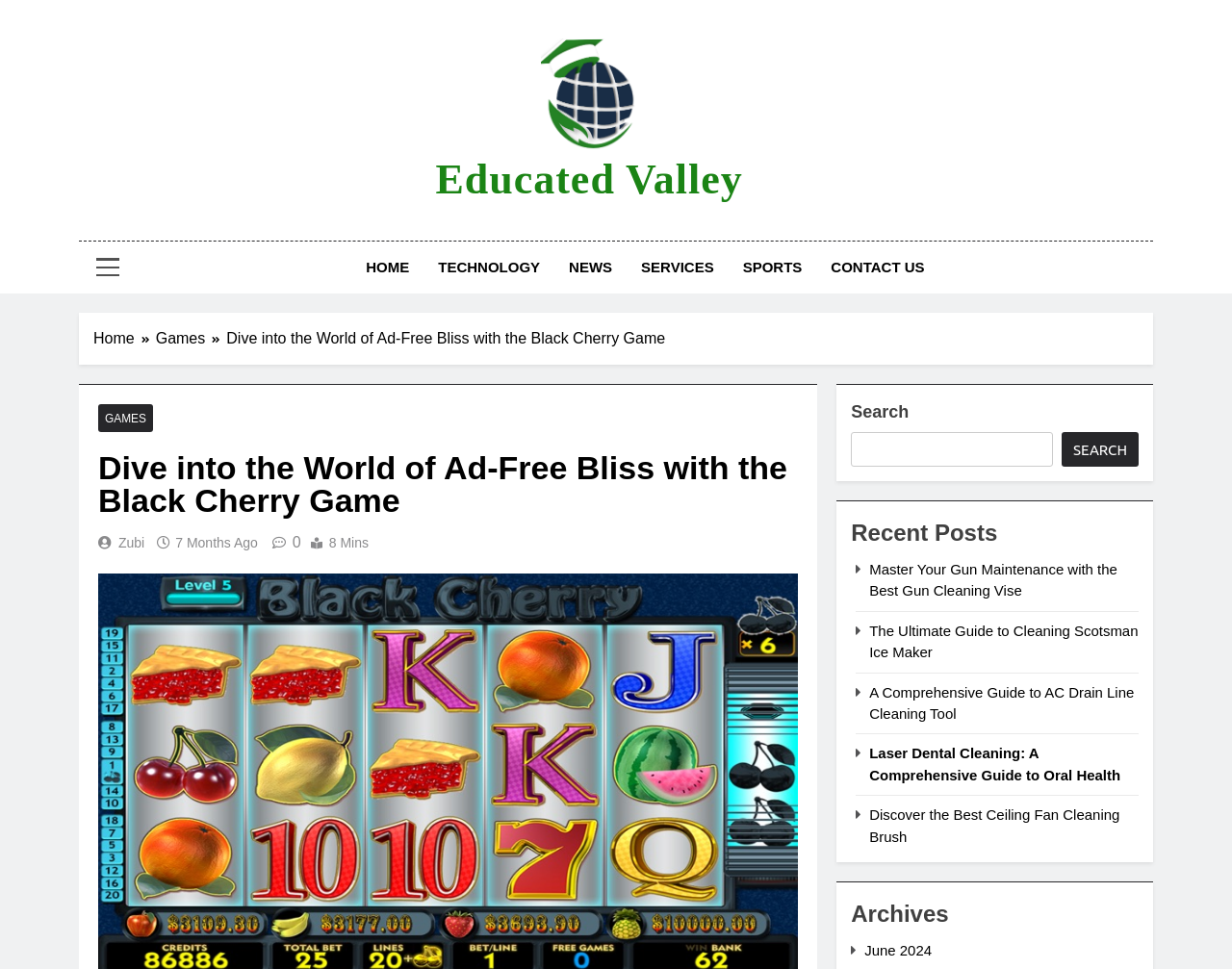Identify the bounding box coordinates of the part that should be clicked to carry out this instruction: "Search for something".

[0.691, 0.446, 0.854, 0.481]